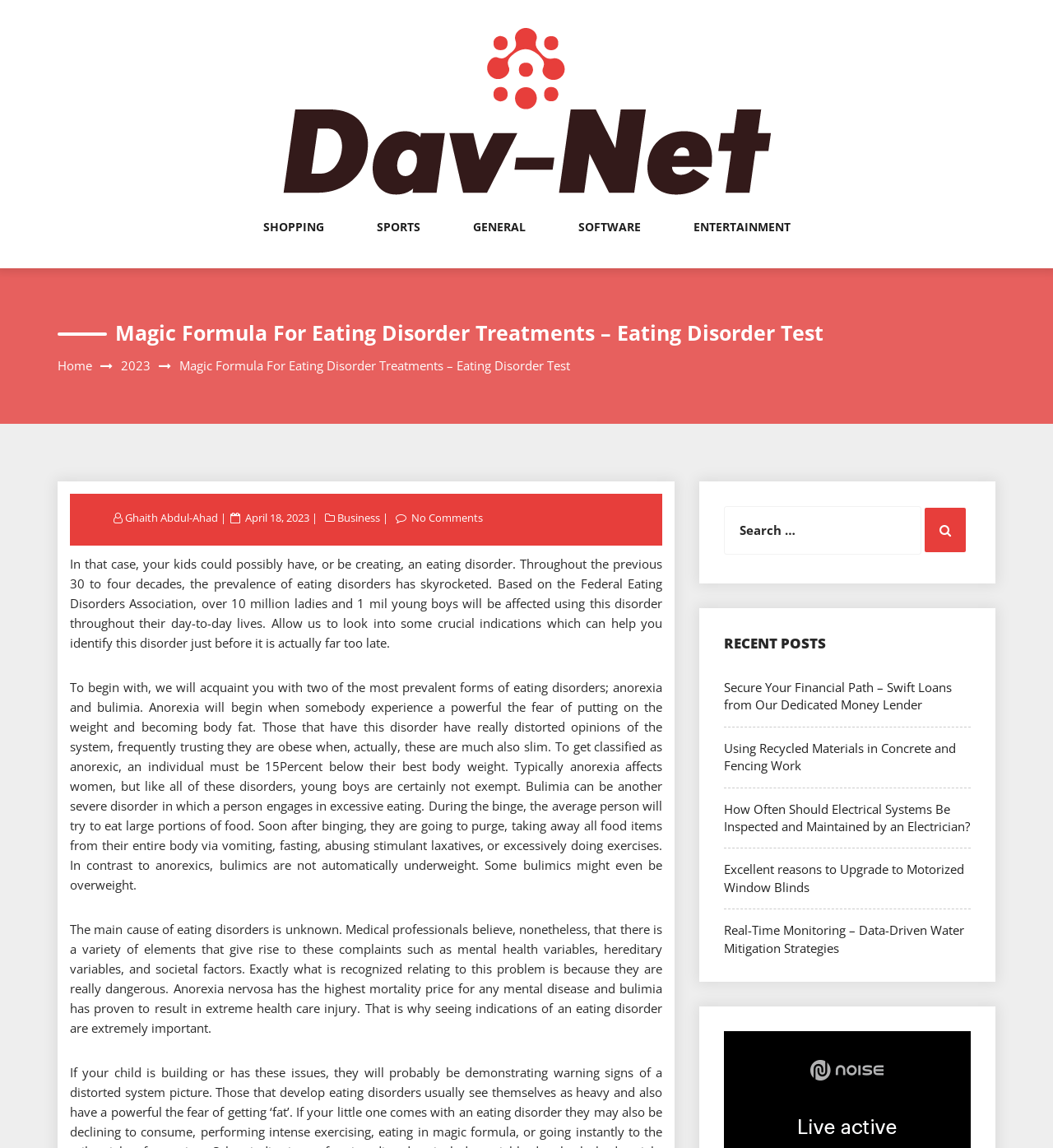Using the webpage screenshot and the element description Ghaith Abdul-Ahad, determine the bounding box coordinates. Specify the coordinates in the format (top-left x, top-left y, bottom-right x, bottom-right y) with values ranging from 0 to 1.

[0.119, 0.444, 0.209, 0.457]